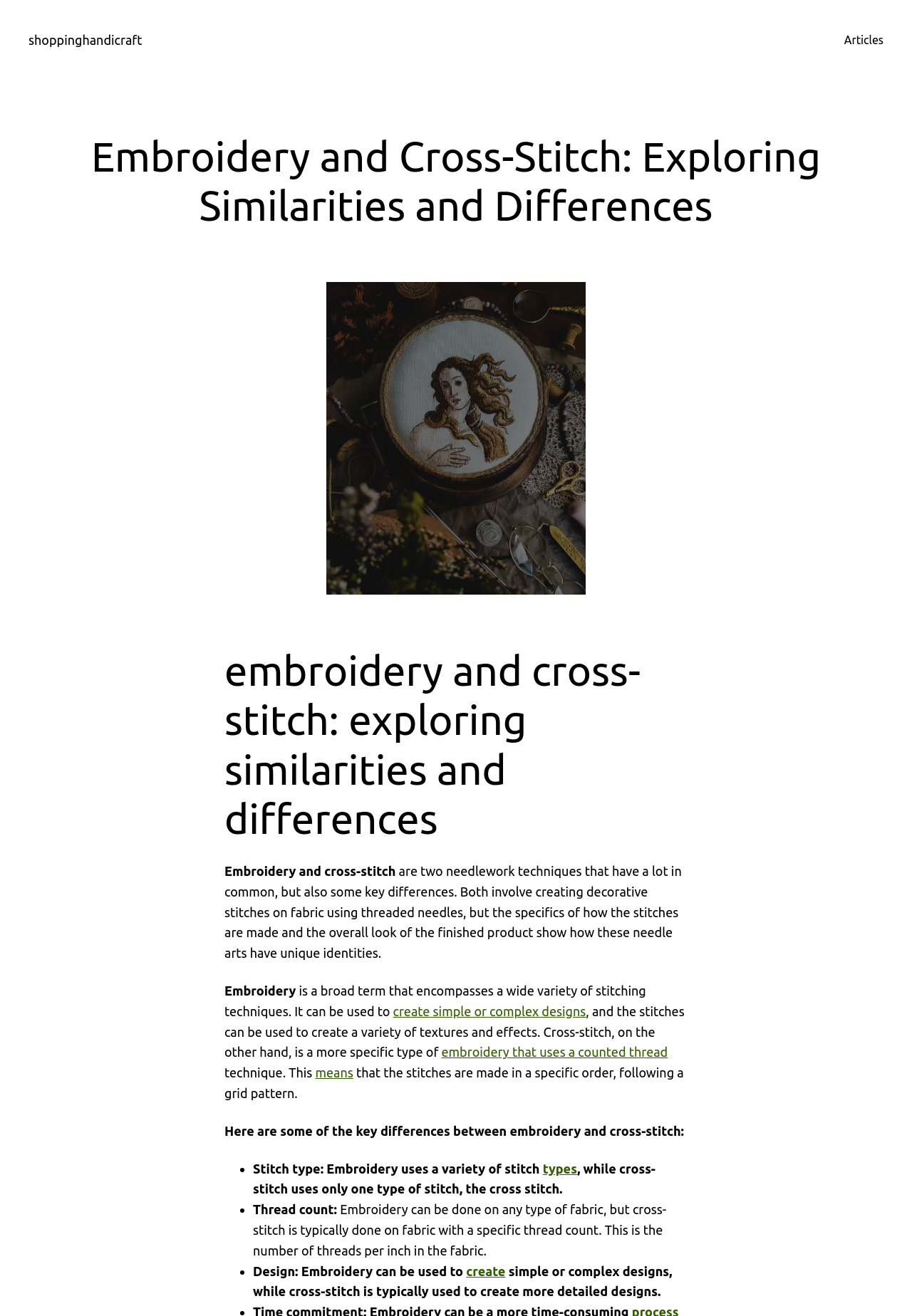Generate an in-depth caption that captures all aspects of the webpage.

This webpage is about exploring the similarities and differences between embroidery and cross-stitch, two popular needlework techniques. At the top, there is a navigation bar with a link to "Articles". Below the navigation bar, there is a main section with a heading that reads "Embroidery and Cross-Stitch: Exploring Similarities and Differences". 

To the right of the heading, there is an image of a woman working on a cross-stitch project. Below the image, there is a subheading that repeats the title of the article. The article begins by explaining that embroidery and cross-stitch are two needlework techniques that have a lot in common but also some key differences. 

The text explains that embroidery is a broad term that encompasses a wide variety of stitching techniques, while cross-stitch is a more specific type of embroidery that uses a counted thread technique. There are several links throughout the text, including one to "create simple or complex designs" and another to "embroidery that uses a counted thread". 

The article then highlights the key differences between embroidery and cross-stitch, including the type of stitch used, the thread count, and the design. These differences are presented in a list with bullet points, making it easy to compare the two techniques.